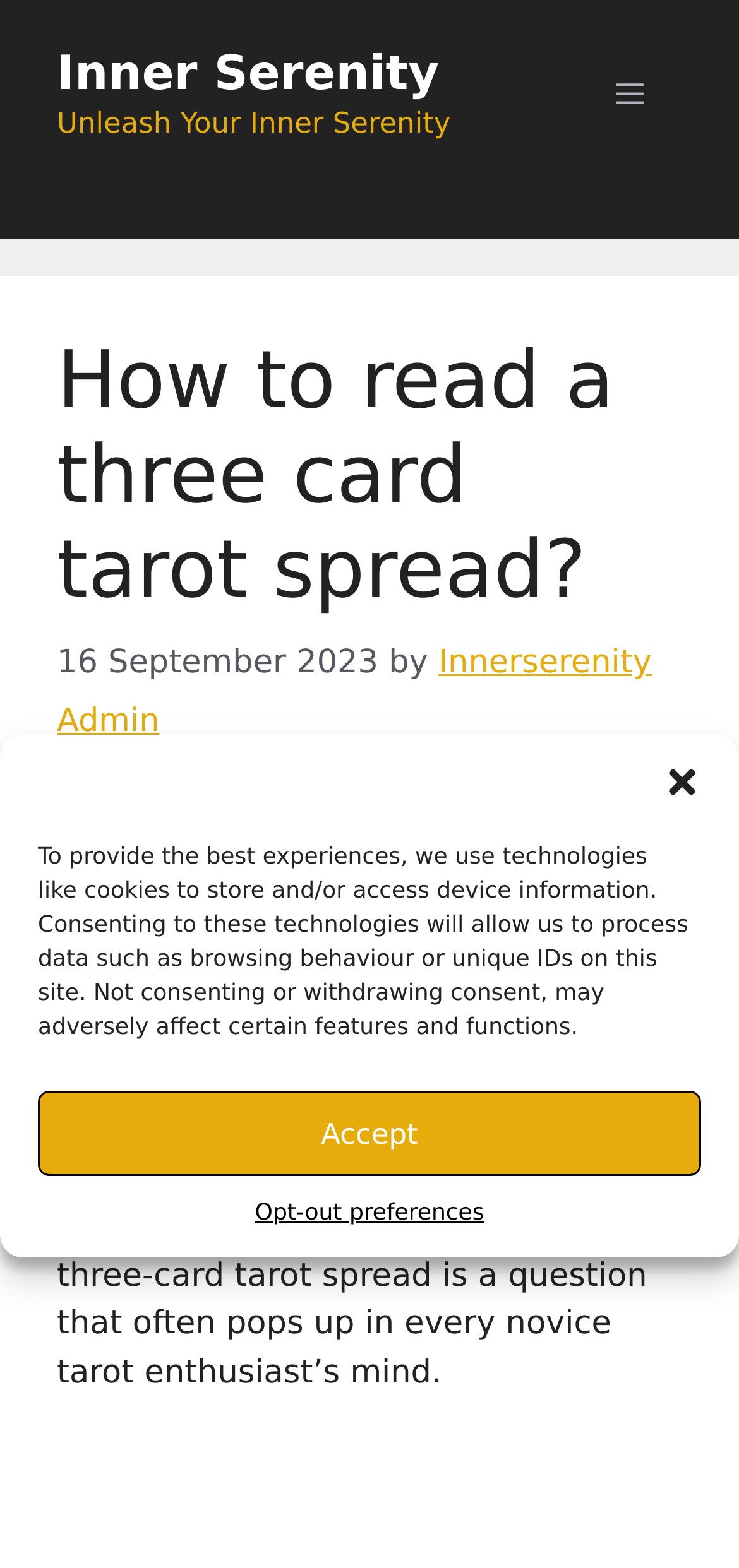Given the element description: "Accept", predict the bounding box coordinates of the UI element it refers to, using four float numbers between 0 and 1, i.e., [left, top, right, bottom].

[0.051, 0.696, 0.949, 0.75]